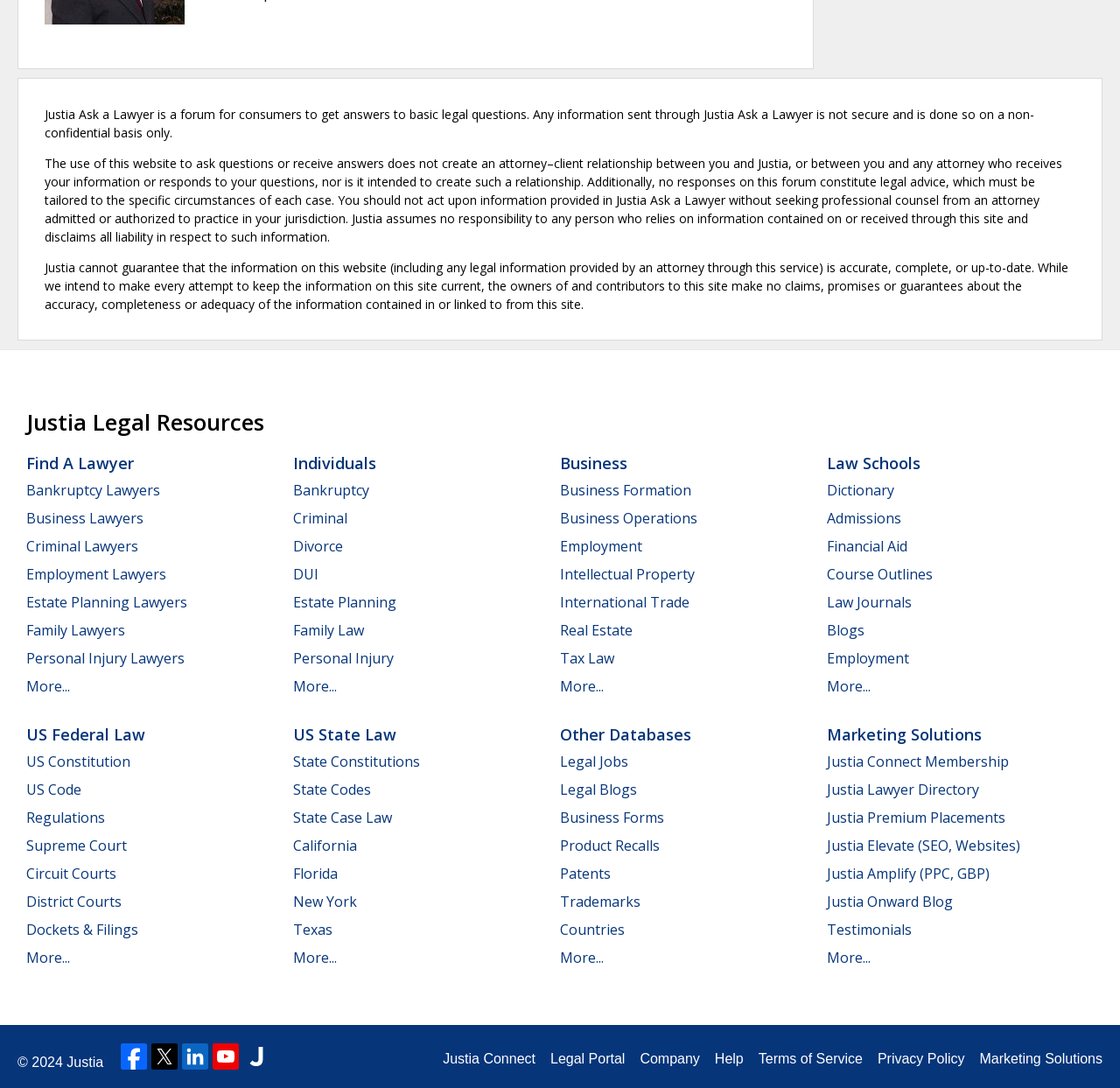Determine the bounding box coordinates of the clickable region to follow the instruction: "Click on Find A Lawyer".

[0.023, 0.416, 0.12, 0.435]